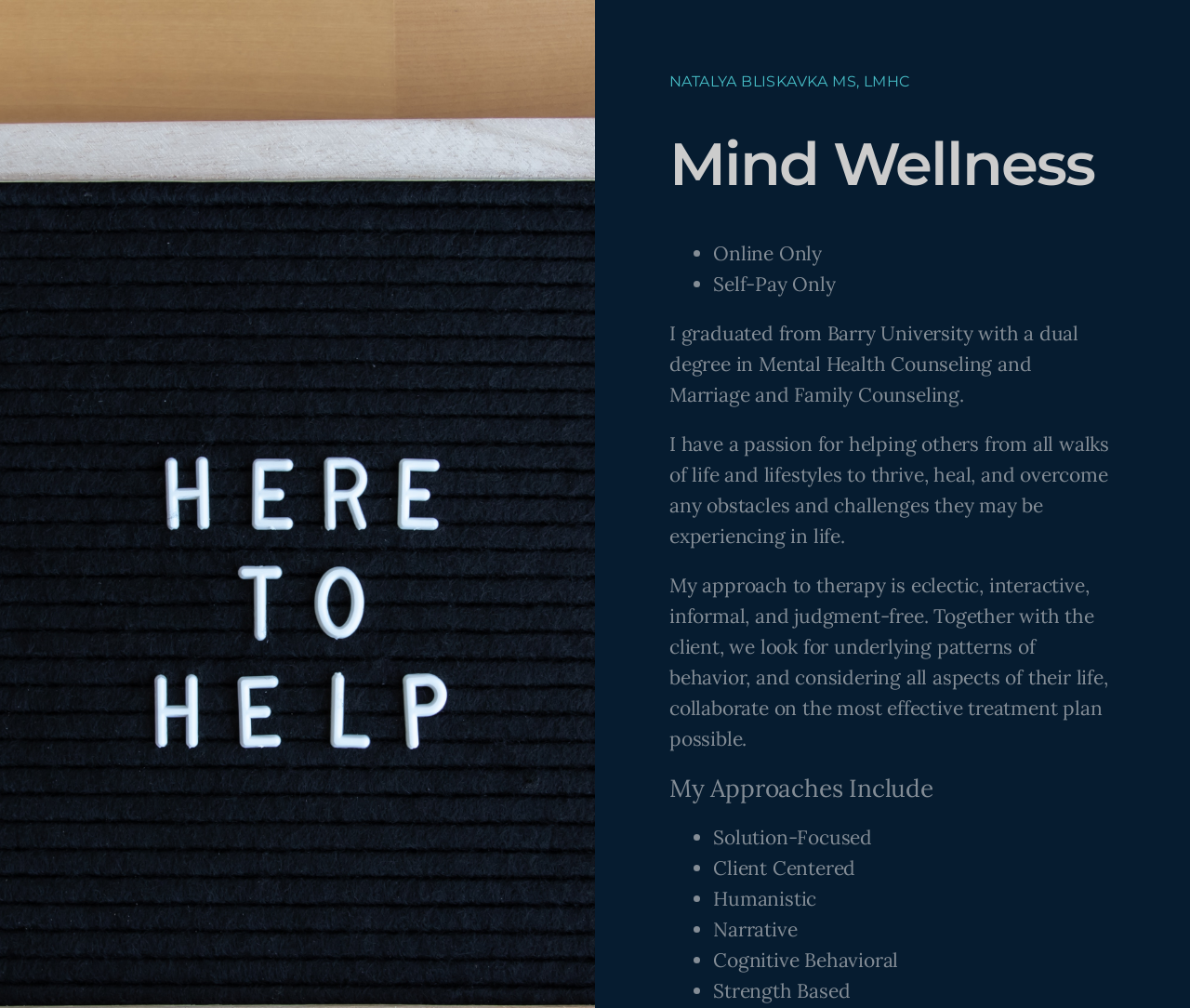Summarize the webpage comprehensively, mentioning all visible components.

This webpage is about Natalya Bliskavka, a mental health counselor, and her therapy services. At the top, there is a heading with her name, followed by another heading that reads "Mind Wellness". Below these headings, there are two bullet points indicating that her services are online only and self-pay only. 

A brief bio of Natalya Bliskavka is provided, which mentions her educational background and her passion for helping others. This is followed by a description of her approach to therapy, which is eclectic, interactive, informal, and judgment-free. 

Further down, there is a heading that reads "My Approaches Include", followed by a list of five bullet points. These bullet points list the different approaches she uses in her therapy, including solution-focused, client-centered, humanistic, narrative, and cognitive behavioral, as well as strength-based approaches.